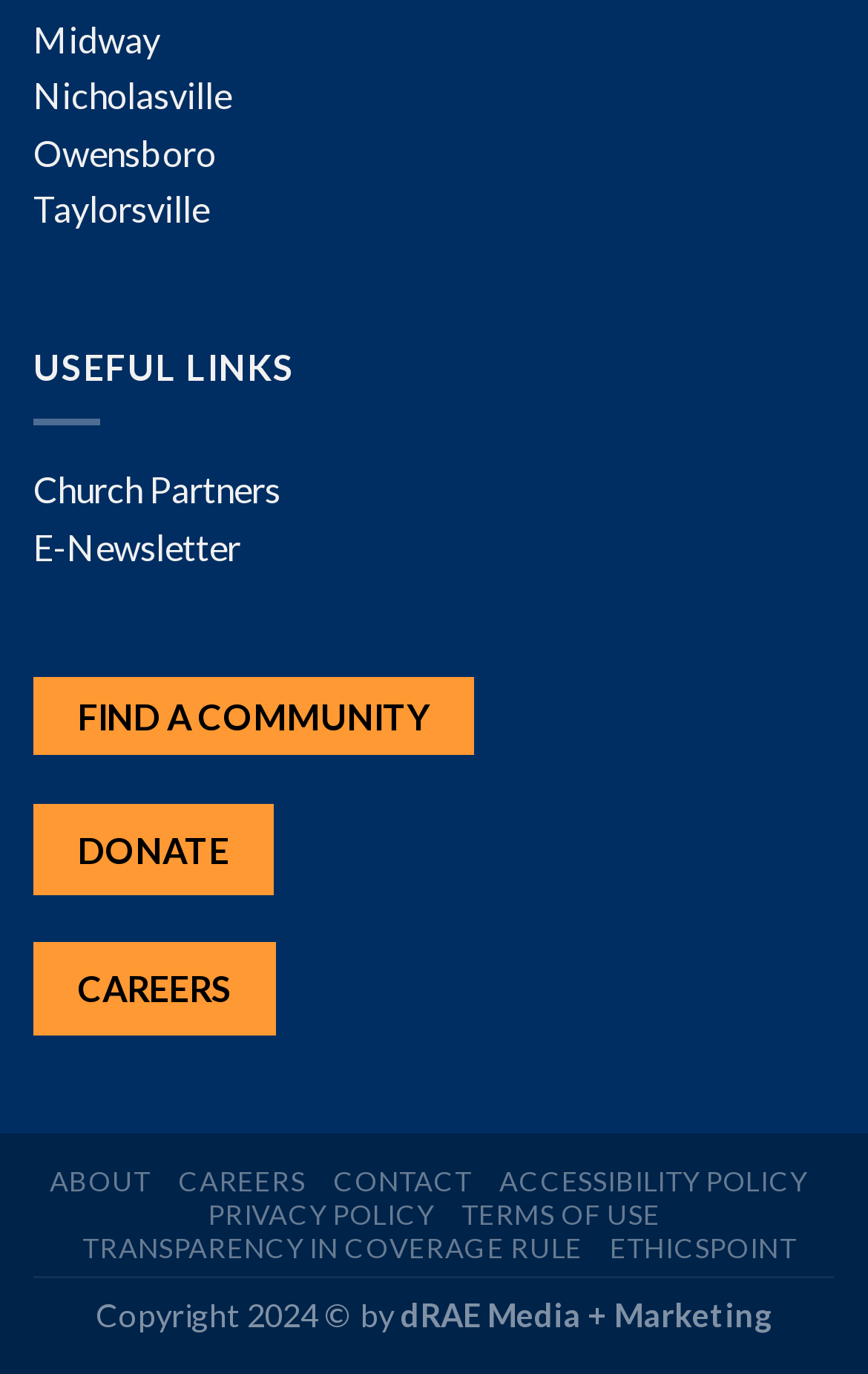Determine the bounding box for the UI element as described: "Church Partners". The coordinates should be represented as four float numbers between 0 and 1, formatted as [left, top, right, bottom].

[0.038, 0.34, 0.323, 0.371]